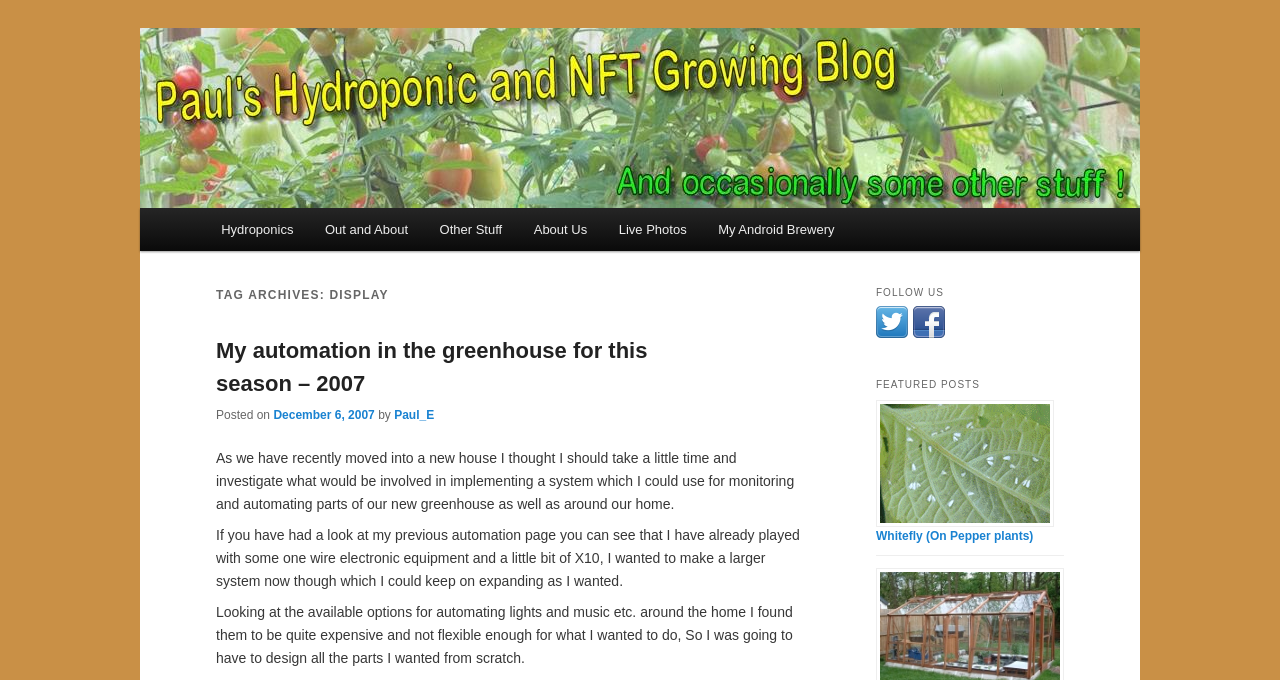Find the bounding box coordinates of the element to click in order to complete the given instruction: "View the 'Whitefly (On Pepper plants)' featured post."

[0.684, 0.588, 0.823, 0.775]